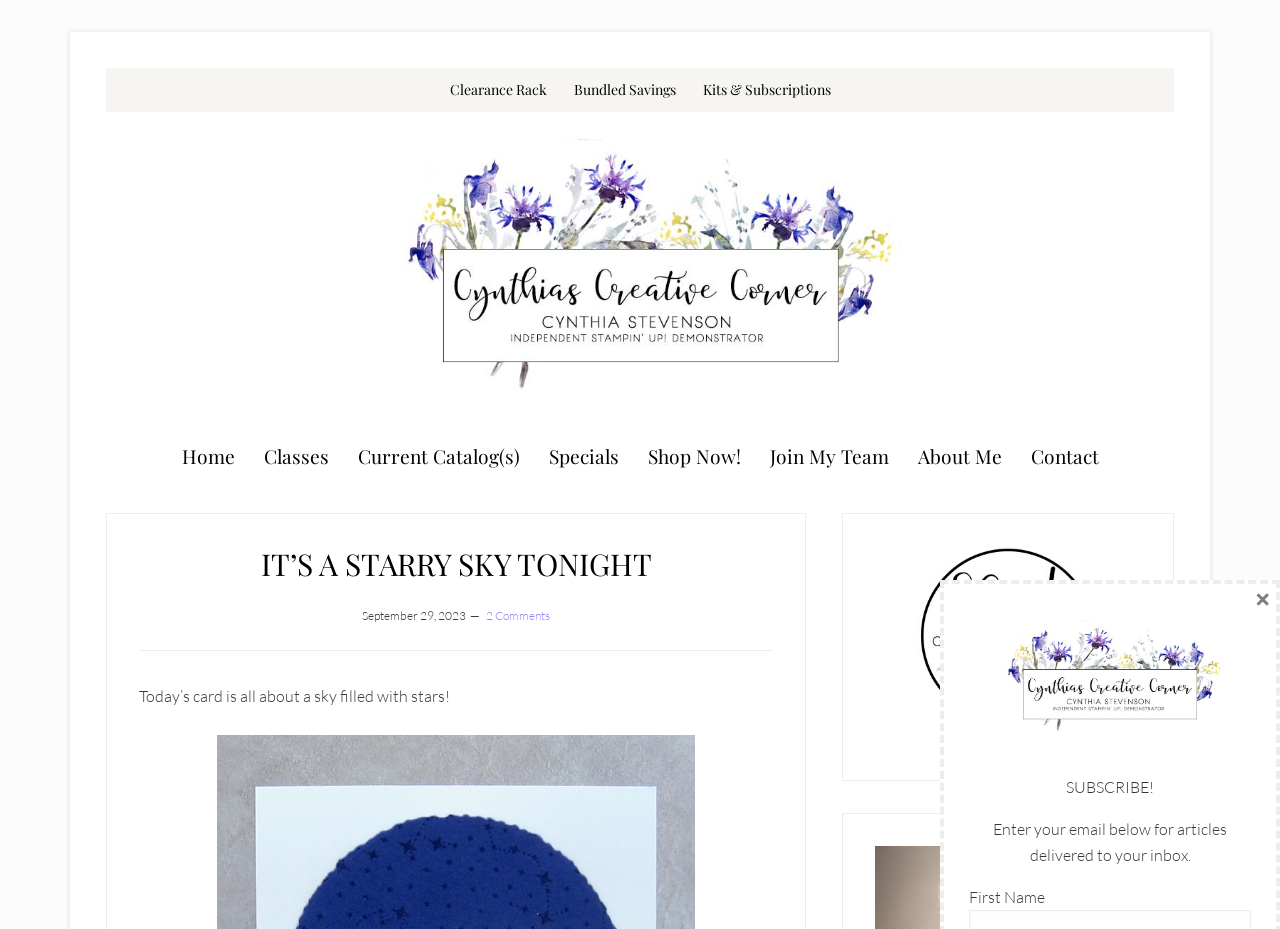What is the theme of today's card? Refer to the image and provide a one-word or short phrase answer.

A sky filled with stars